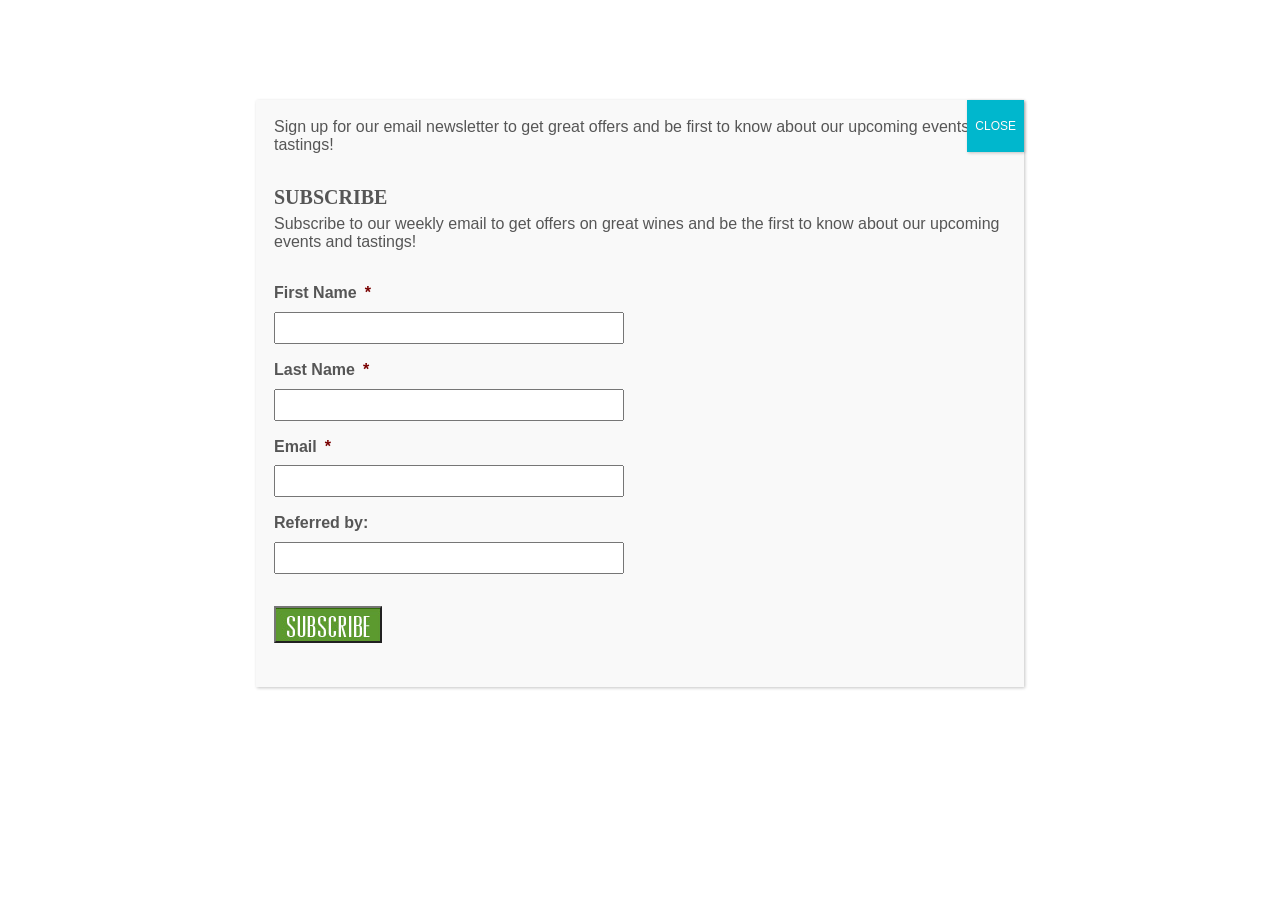What is the rating of the bourbon from Wine Enthusiast?
Please answer the question with as much detail and depth as you can.

The rating can be found in the text '96 Points Wine Enthusiast' which is a description of the bourbon's quality.